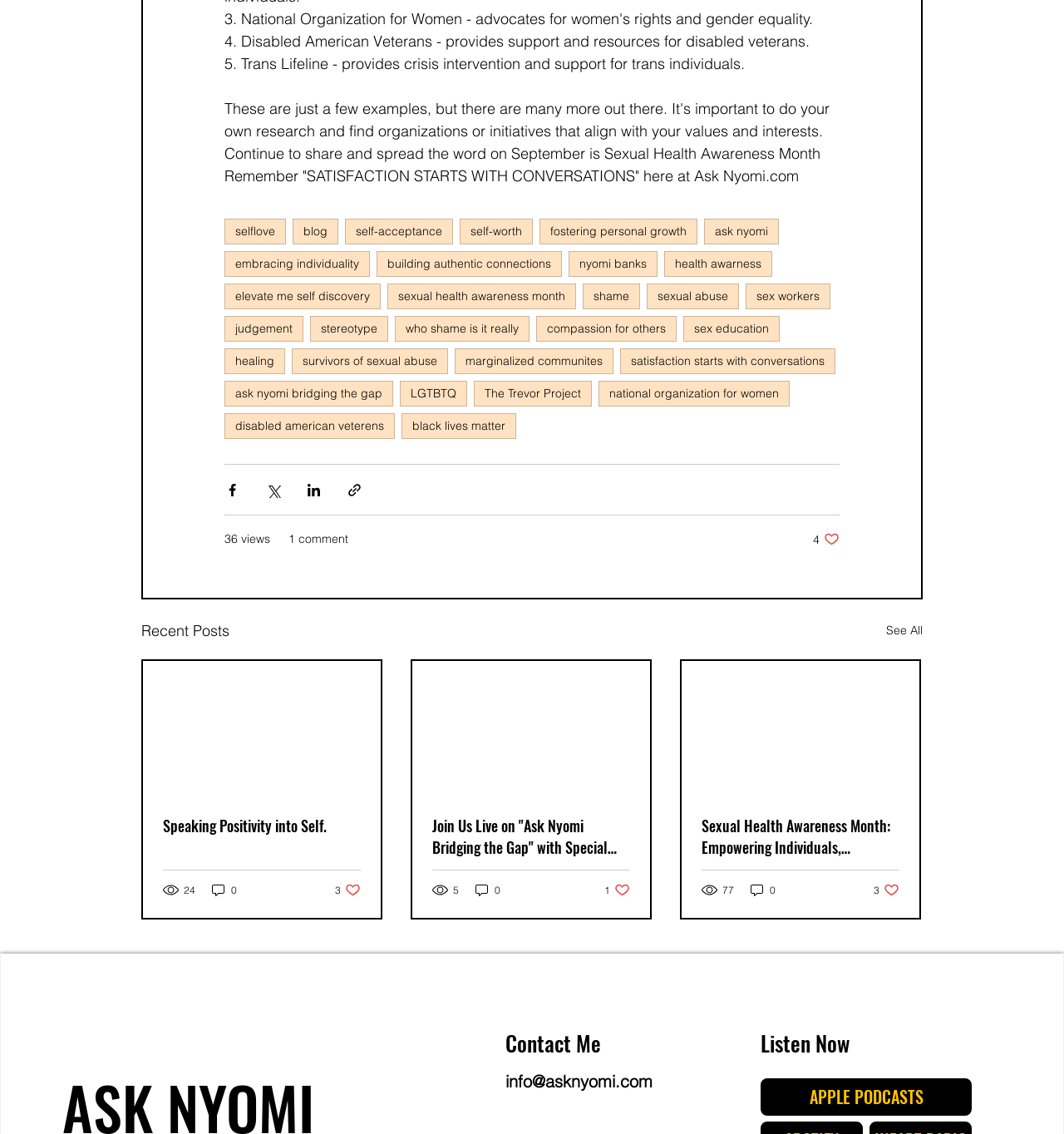Find the bounding box coordinates for the area that should be clicked to accomplish the instruction: "Read the 'Sexual Health Awareness Month: Empowering Individuals, Promoting Education, and Breaking Stigmas' article".

[0.659, 0.718, 0.845, 0.757]